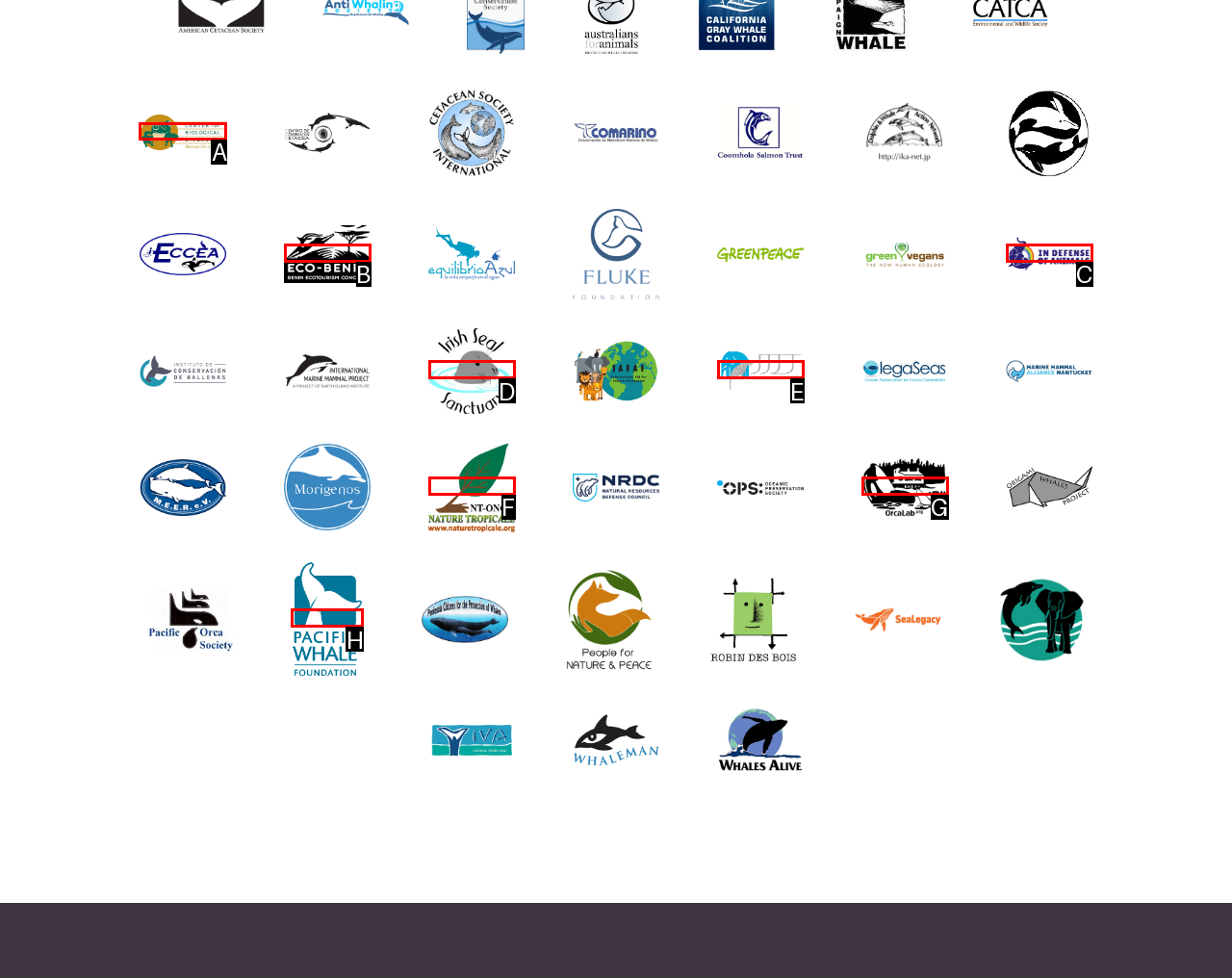Determine the letter of the element to click to accomplish this task: view Center For Biological Diversity. Respond with the letter.

A